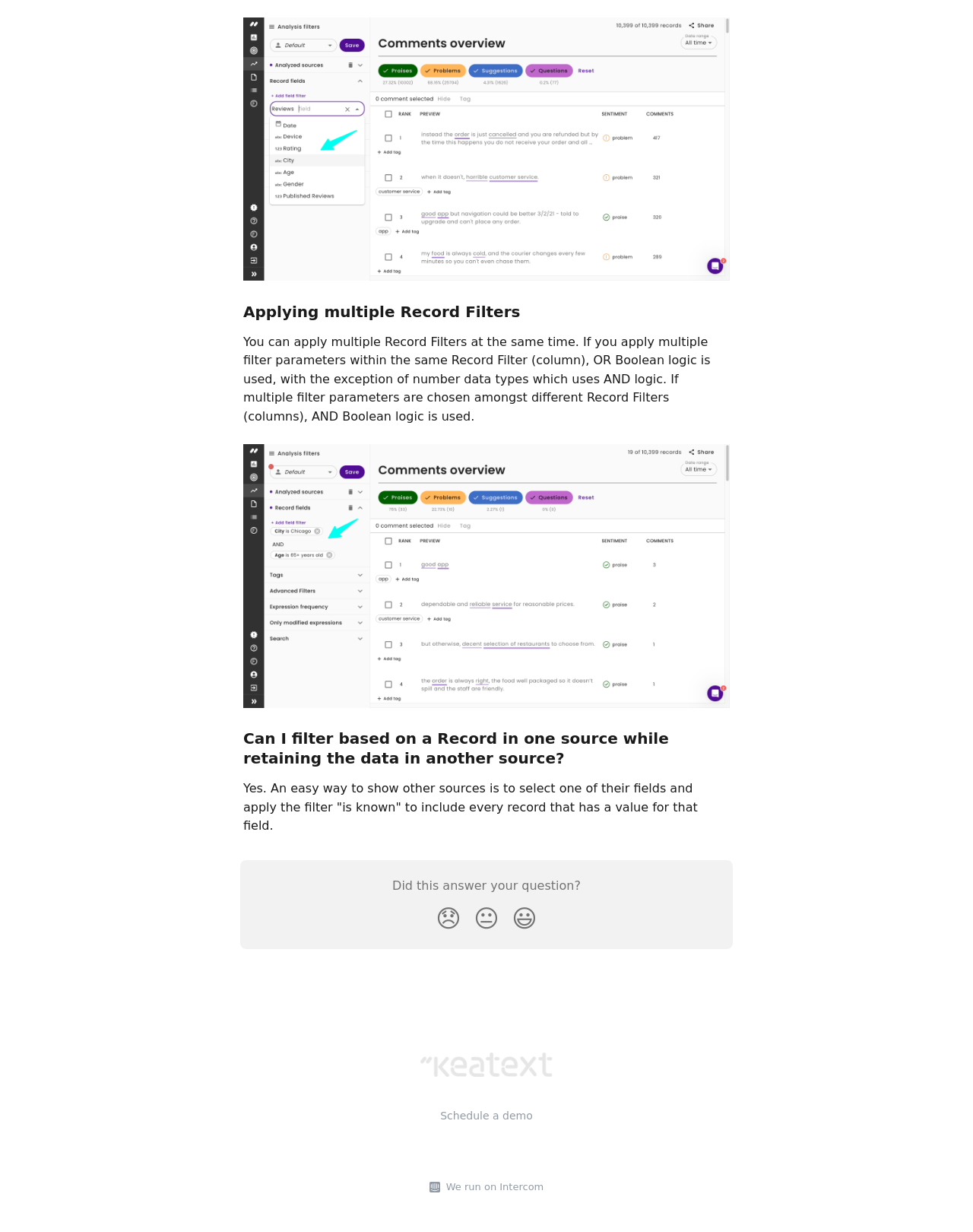What are the three reaction buttons at the bottom of the page?
Based on the screenshot, provide your answer in one word or phrase.

Disappointed, Neutral, Smiley